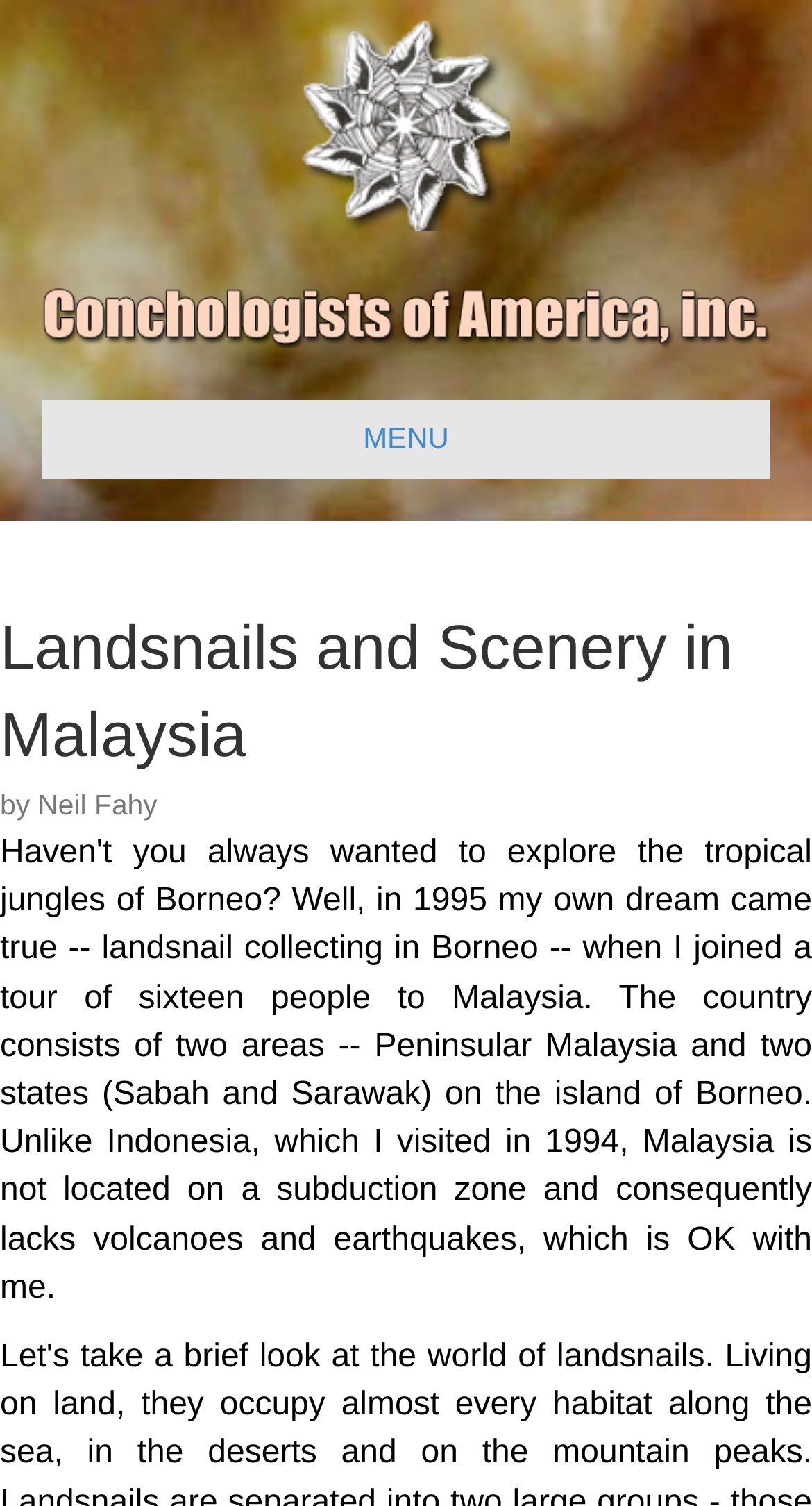Answer this question using a single word or a brief phrase:
What is the content of the main heading?

Landsnails and Scenery in Malaysia